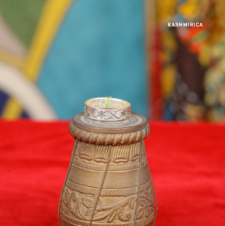What type of patterns does the ring feature?
Answer briefly with a single word or phrase based on the image.

ornate patterns